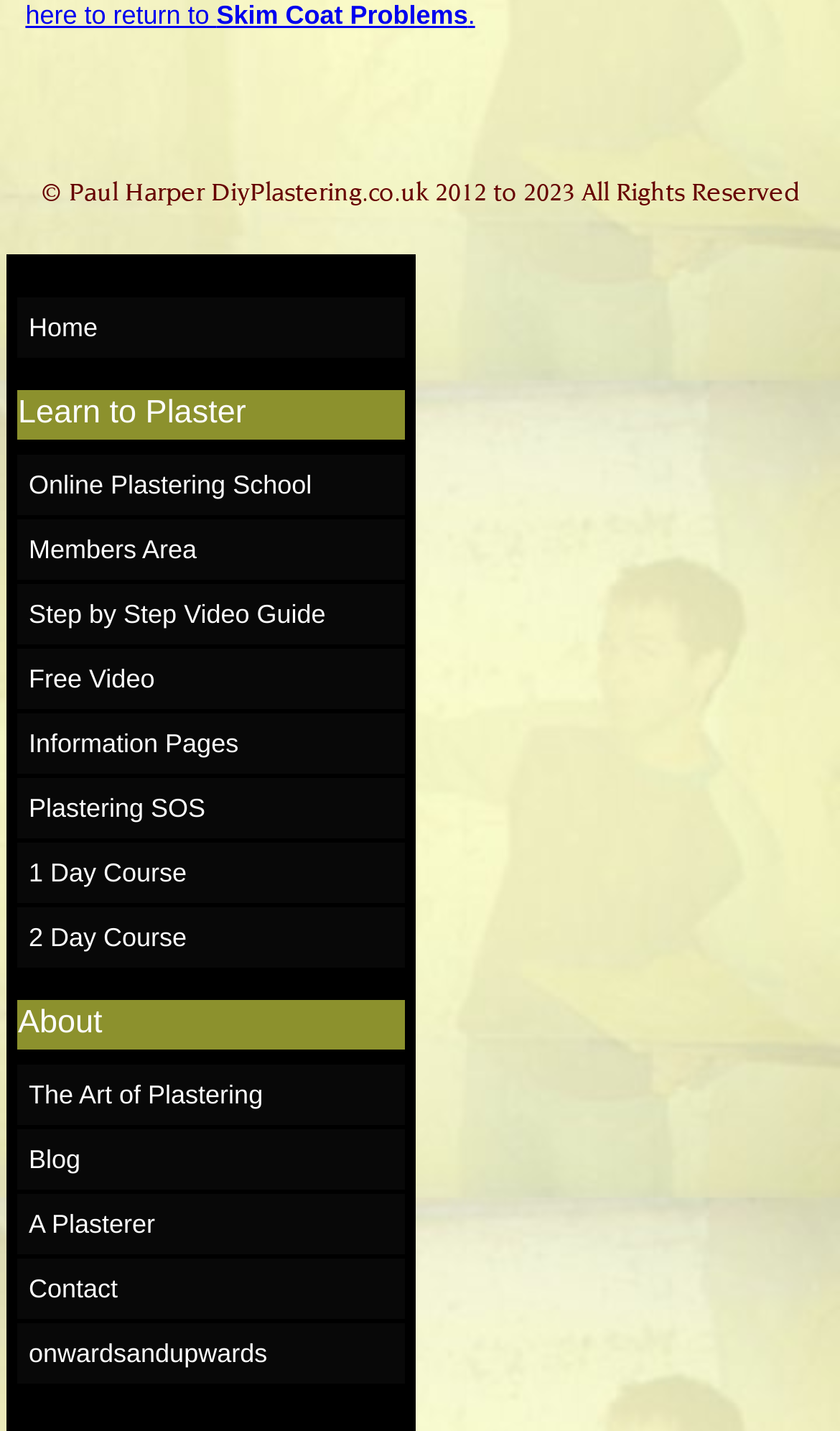How many courses are offered on this website?
Based on the image, provide your answer in one word or phrase.

2